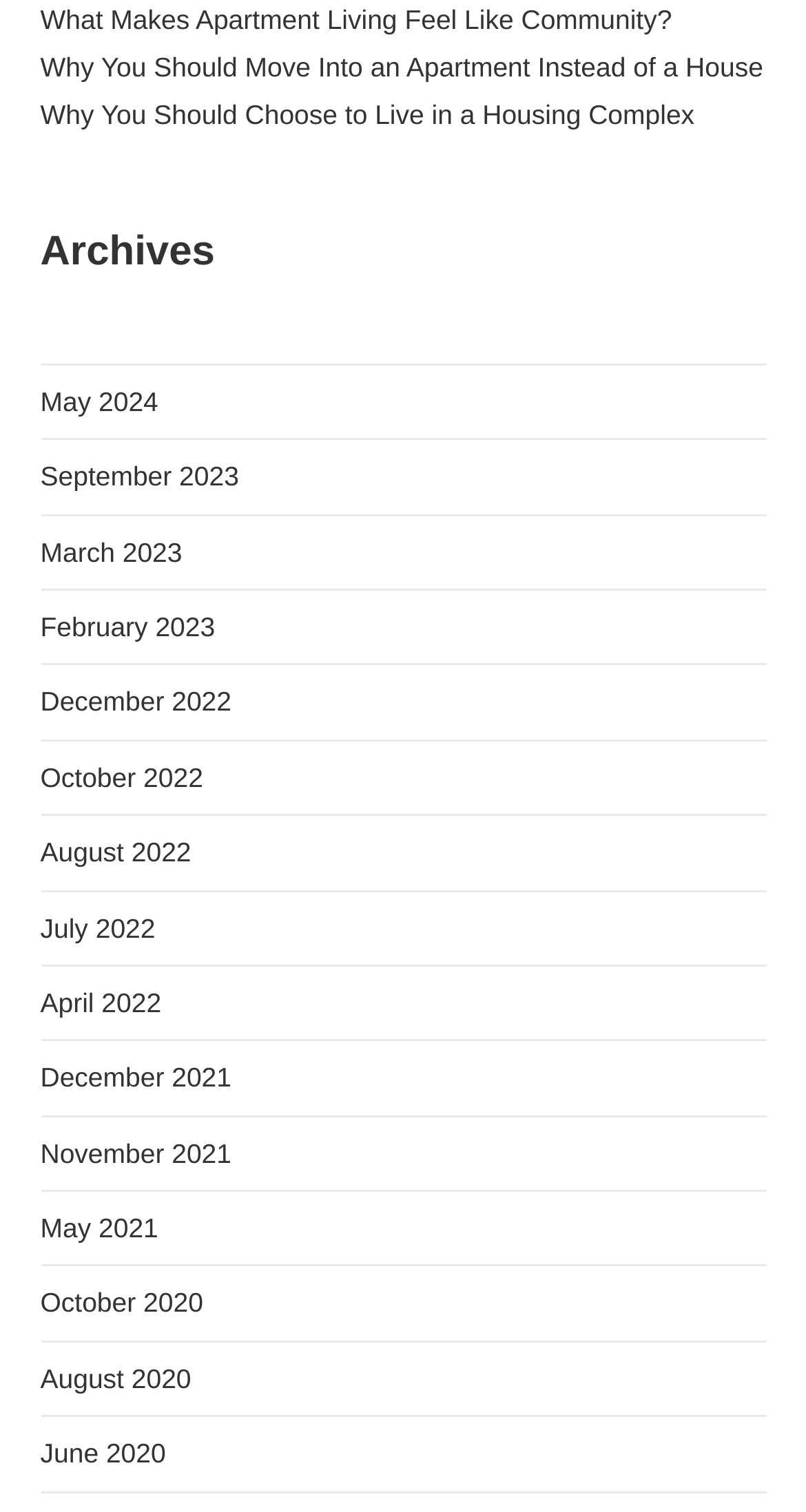Using the information in the image, give a detailed answer to the following question: How many links are under the 'Archives' heading?

I counted the number of links under the 'Archives' heading, starting from 'May 2024' to 'June 2020', and found a total of 19 links.